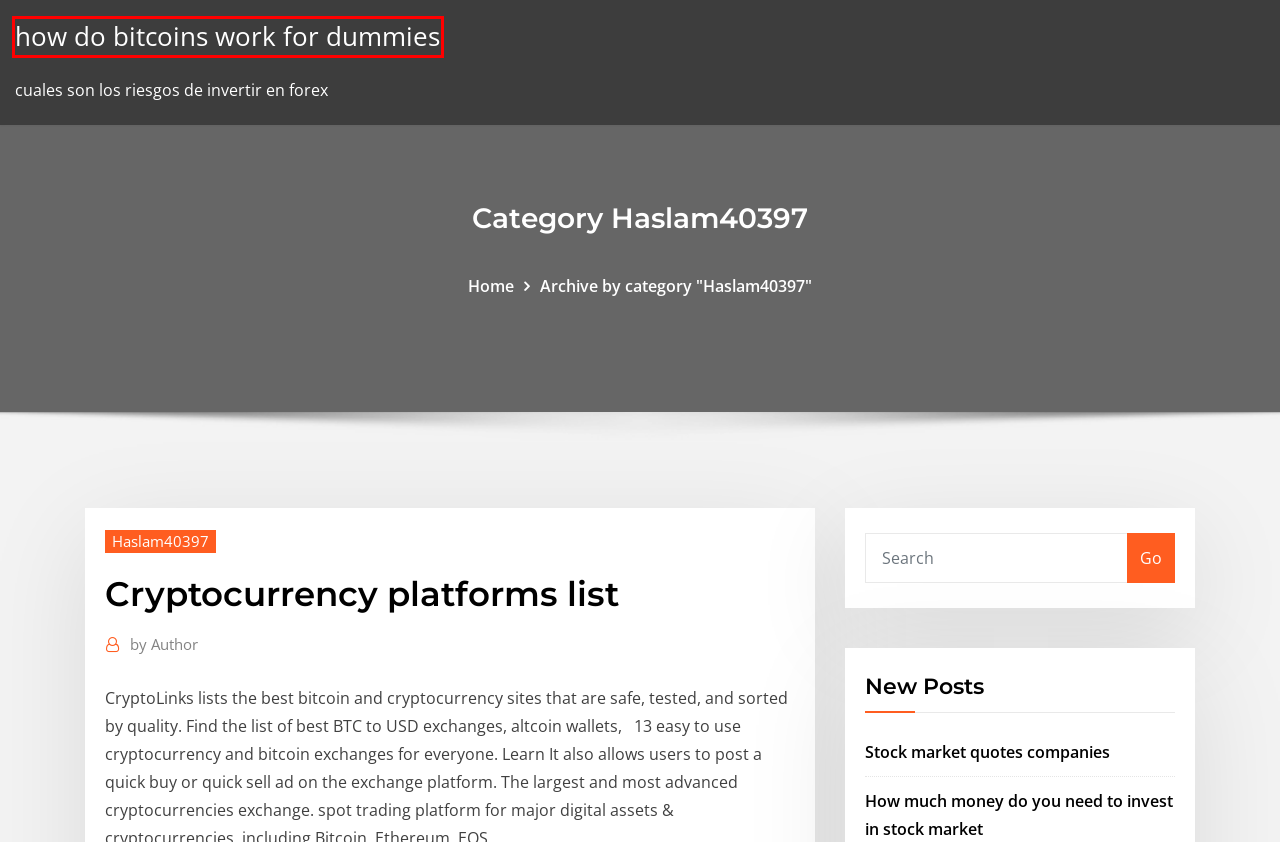Analyze the screenshot of a webpage that features a red rectangle bounding box. Pick the webpage description that best matches the new webpage you would see after clicking on the element within the red bounding box. Here are the candidates:
A. Angularjs download file from controller promise
B. How much money do you need to invest in stock market nhrhb
C. Windows 8 installation media creation tool télécharger
D. Communication in a civil society pdf download
E. Download videos from tumblr pc
F. Haslam40397 - bestbtcxhpojcwx.netlify.app
G. how do bitcoins work for dummies - bestbtcxhpojcwx.netlify.app
H. Stock market quotes companies rifll

G